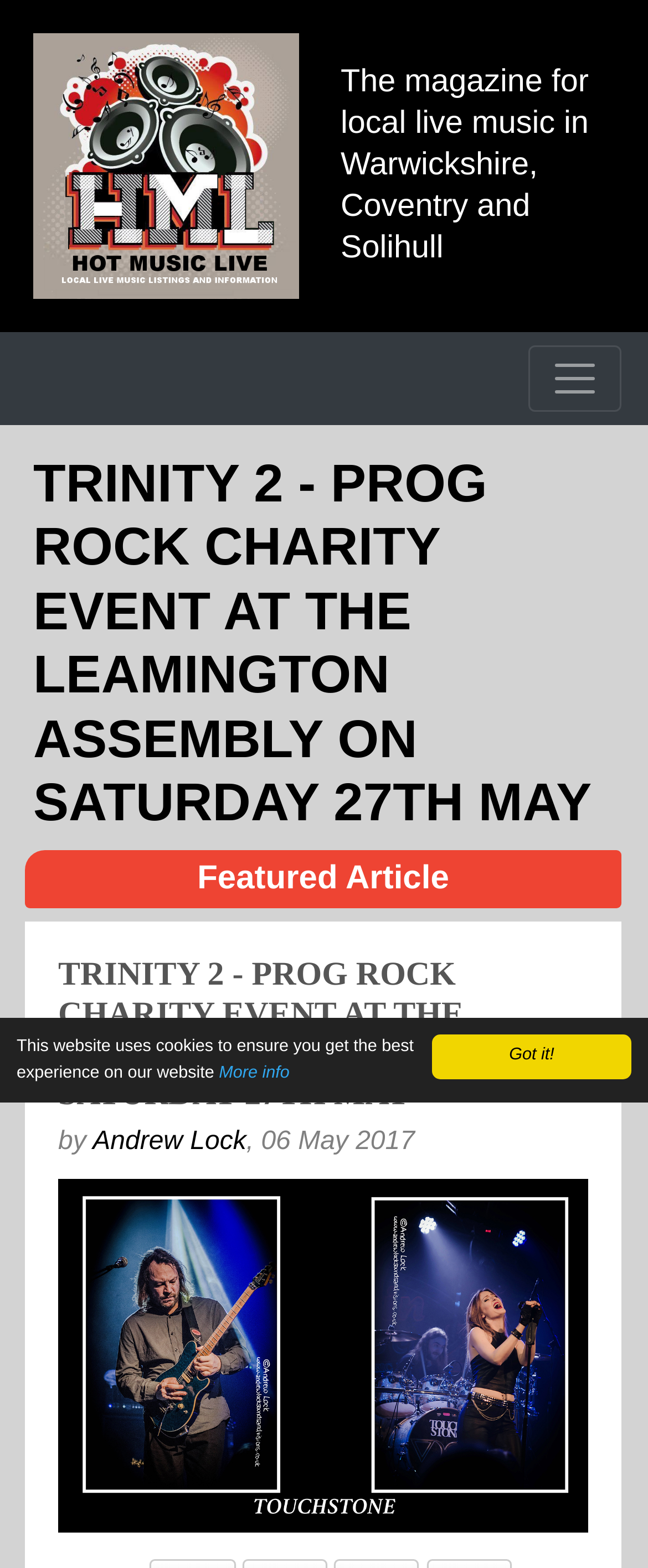Who wrote the featured article?
Deliver a detailed and extensive answer to the question.

I found the author's name by looking at the link element with text 'Andrew Lock' which is located near the 'Featured Article' heading. The text 'by' before the link suggests that Andrew Lock is the author of the article.